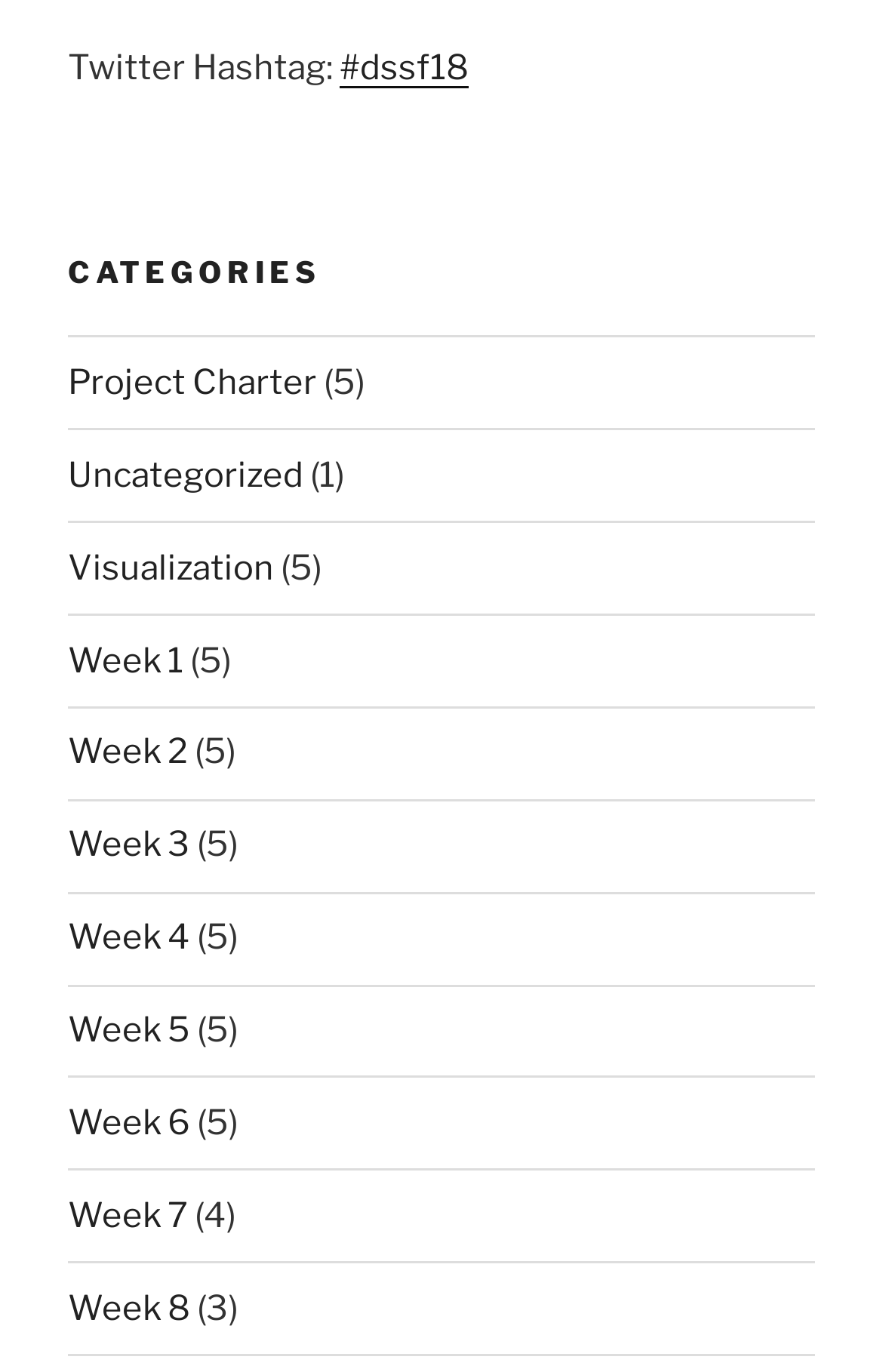Provide a single word or phrase to answer the given question: 
What is the category with the most posts?

Week 3